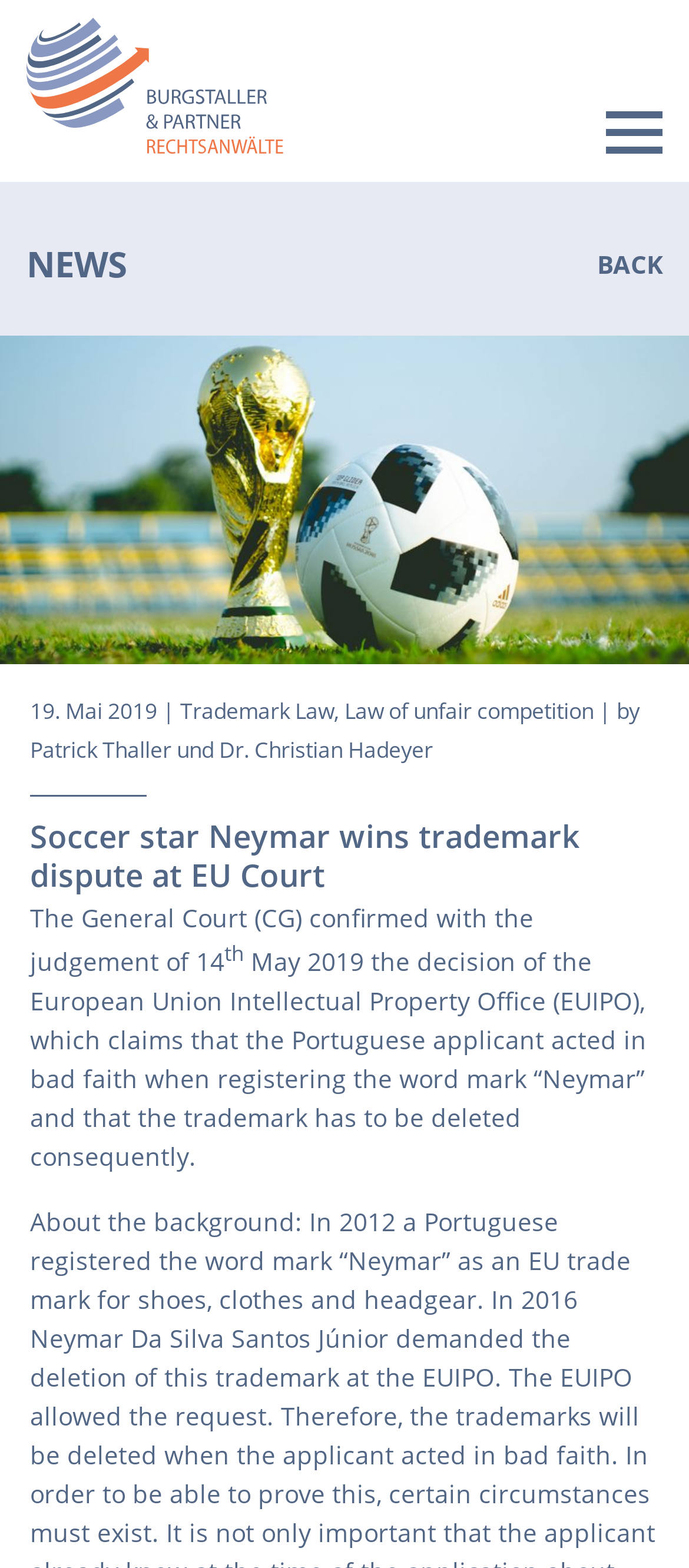What is the name of the office mentioned in the article?
Provide a comprehensive and detailed answer to the question.

I found the name of the office mentioned in the article by reading the static text element that says '...the decision of the European Union Intellectual Property Office (EUIPO)...' which is located in the main content of the article.